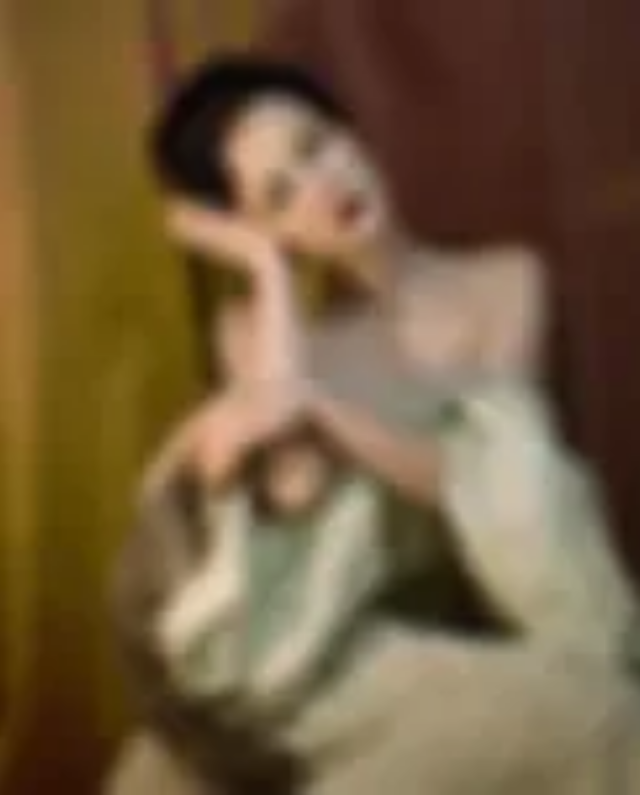Generate an elaborate caption that covers all aspects of the image.

The image captures a striking self-portrait that embodies the artist's journey of self-exploration and empowerment. The subject, adorned in soft, flowing fabrics, strikes a contemplative pose that suggests introspection and vulnerability. The blending of colors in the background complements the serene expression, reinforcing the idea of self-portraiture as an art form rather than an act of vanity. This artistic approach aligns with the artist's philosophy of using self-portraiture as a means to control one's image and reveal inherent confidence. The composition invites viewers to reflect on identity and personal narratives, highlighting the intersection of movement, light, and form, as expressed in the accompanying text that discusses the transformative power of self-portraiture. The image is credited to @hannnasofiaa on Instagram, further connecting it to contemporary artistic conversations.